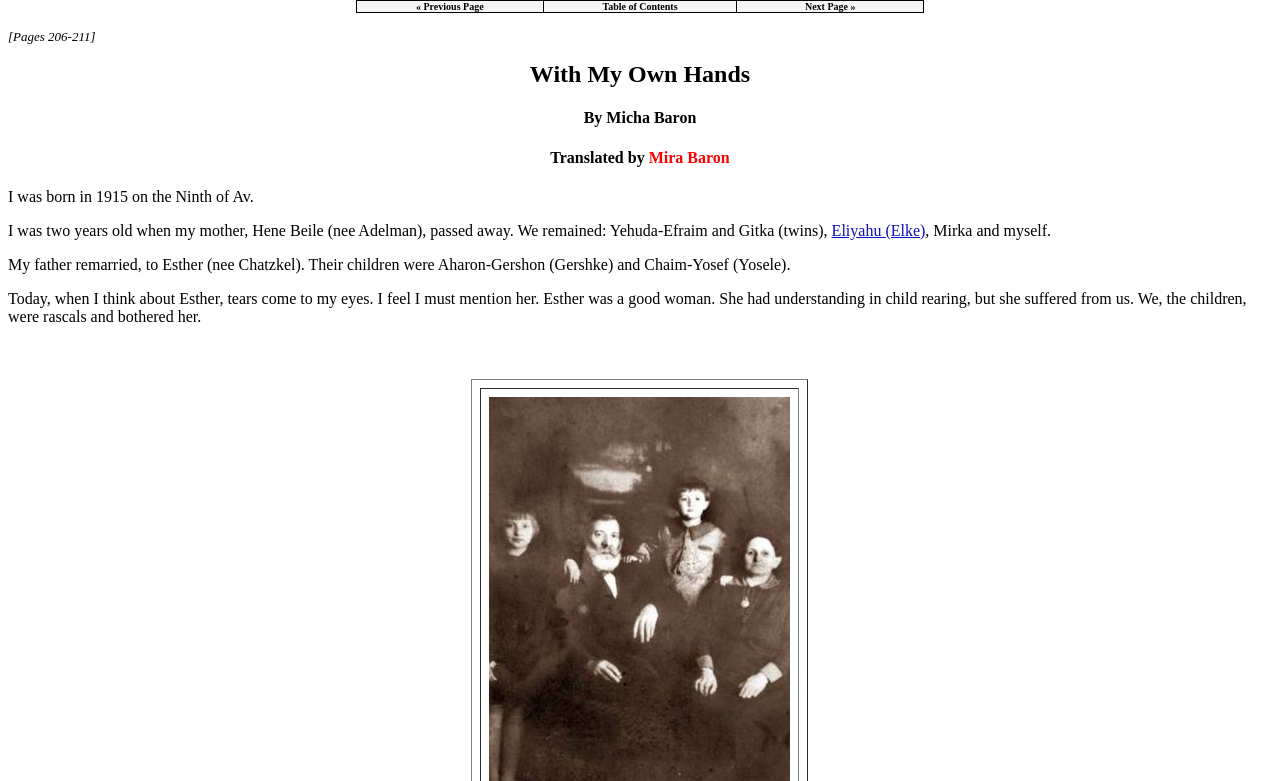How many siblings did the author have?
Based on the screenshot, respond with a single word or phrase.

Four